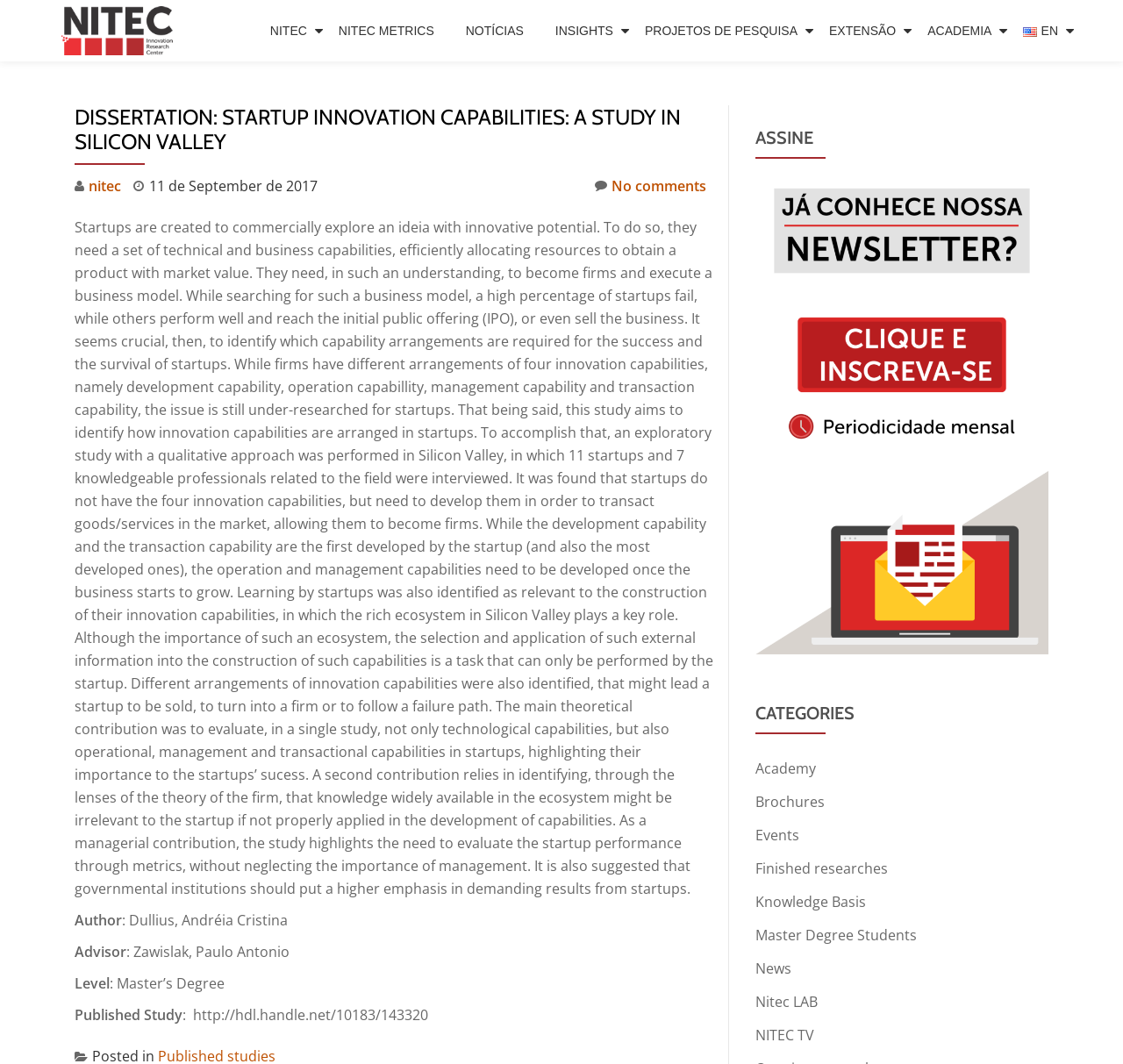Bounding box coordinates are specified in the format (top-left x, top-left y, bottom-right x, bottom-right y). All values are floating point numbers bounded between 0 and 1. Please provide the bounding box coordinate of the region this sentence describes: Brochures

[0.673, 0.744, 0.734, 0.762]